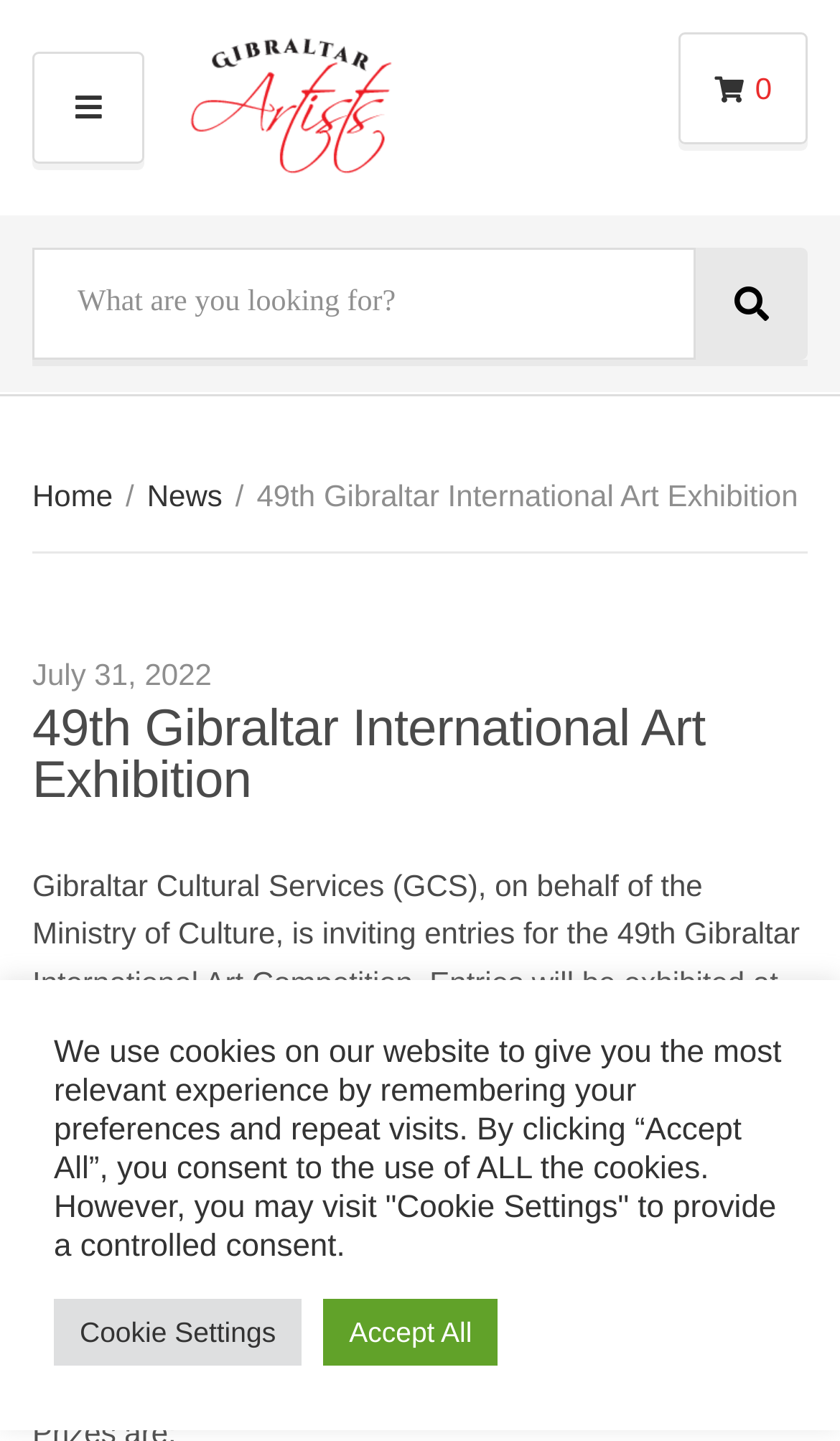Provide the bounding box coordinates of the HTML element described by the text: "News". The coordinates should be in the format [left, top, right, bottom] with values between 0 and 1.

[0.175, 0.332, 0.265, 0.356]